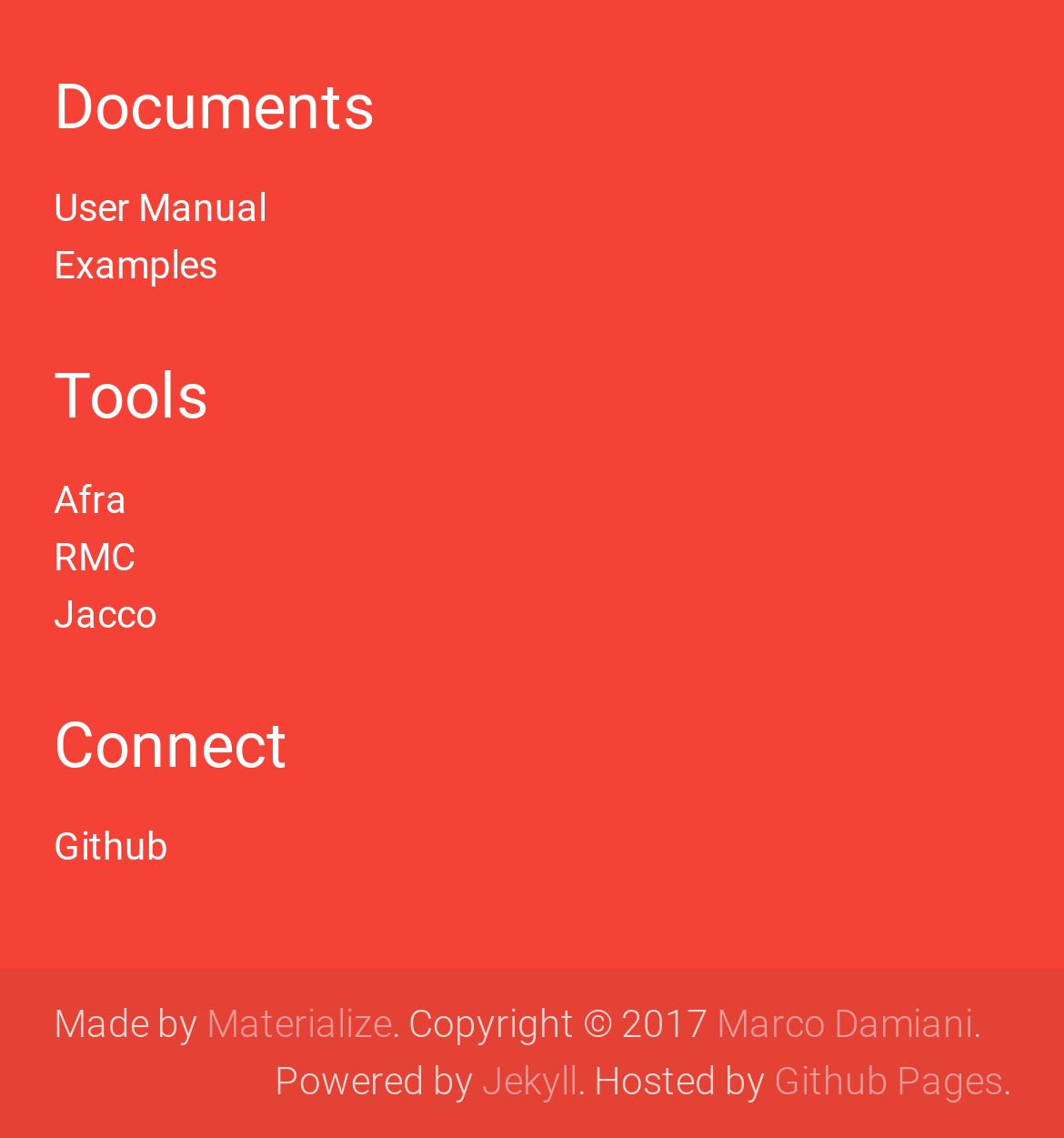Determine the bounding box coordinates of the clickable region to execute the instruction: "View user manual". The coordinates should be four float numbers between 0 and 1, denoted as [left, top, right, bottom].

[0.05, 0.163, 0.25, 0.201]